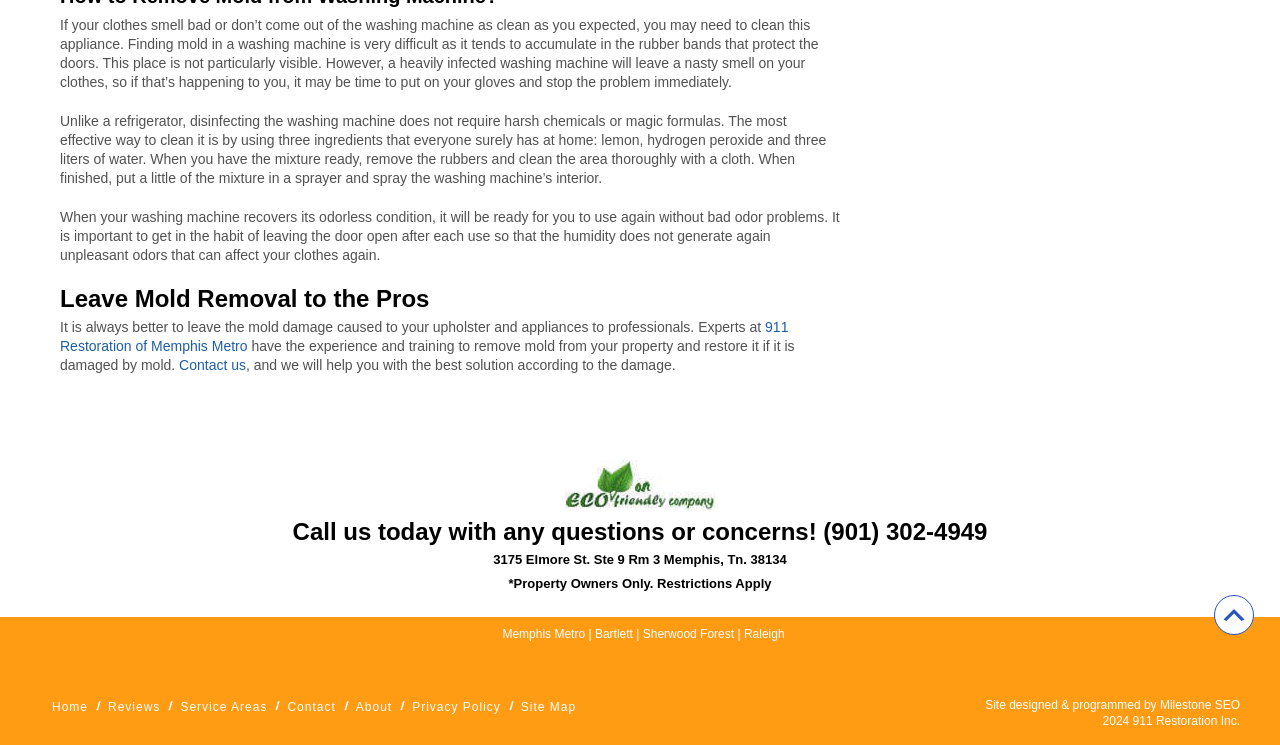What is the phone number to call for mold removal services?
Give a comprehensive and detailed explanation for the question.

The phone number is mentioned in the text as 'Call us today with any questions or concerns! (901) 302-4949'.